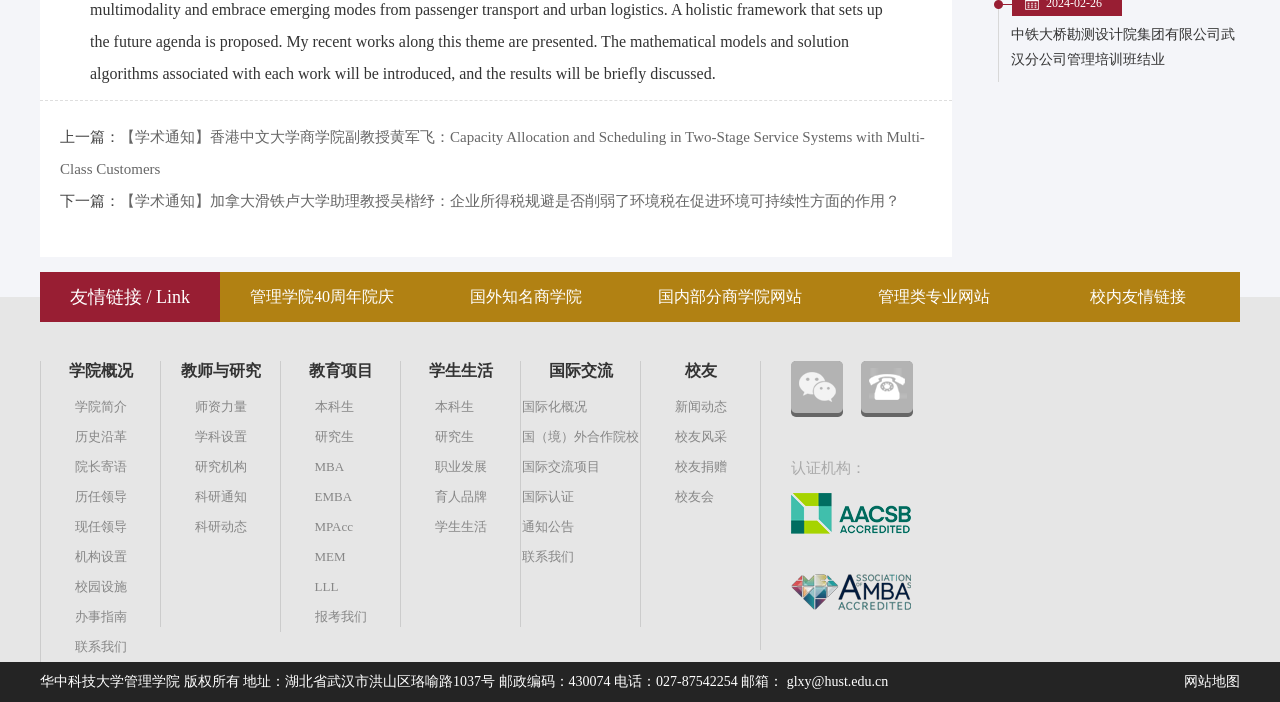Respond to the question with just a single word or phrase: 
How many links are there in the '学院概况' section?

9